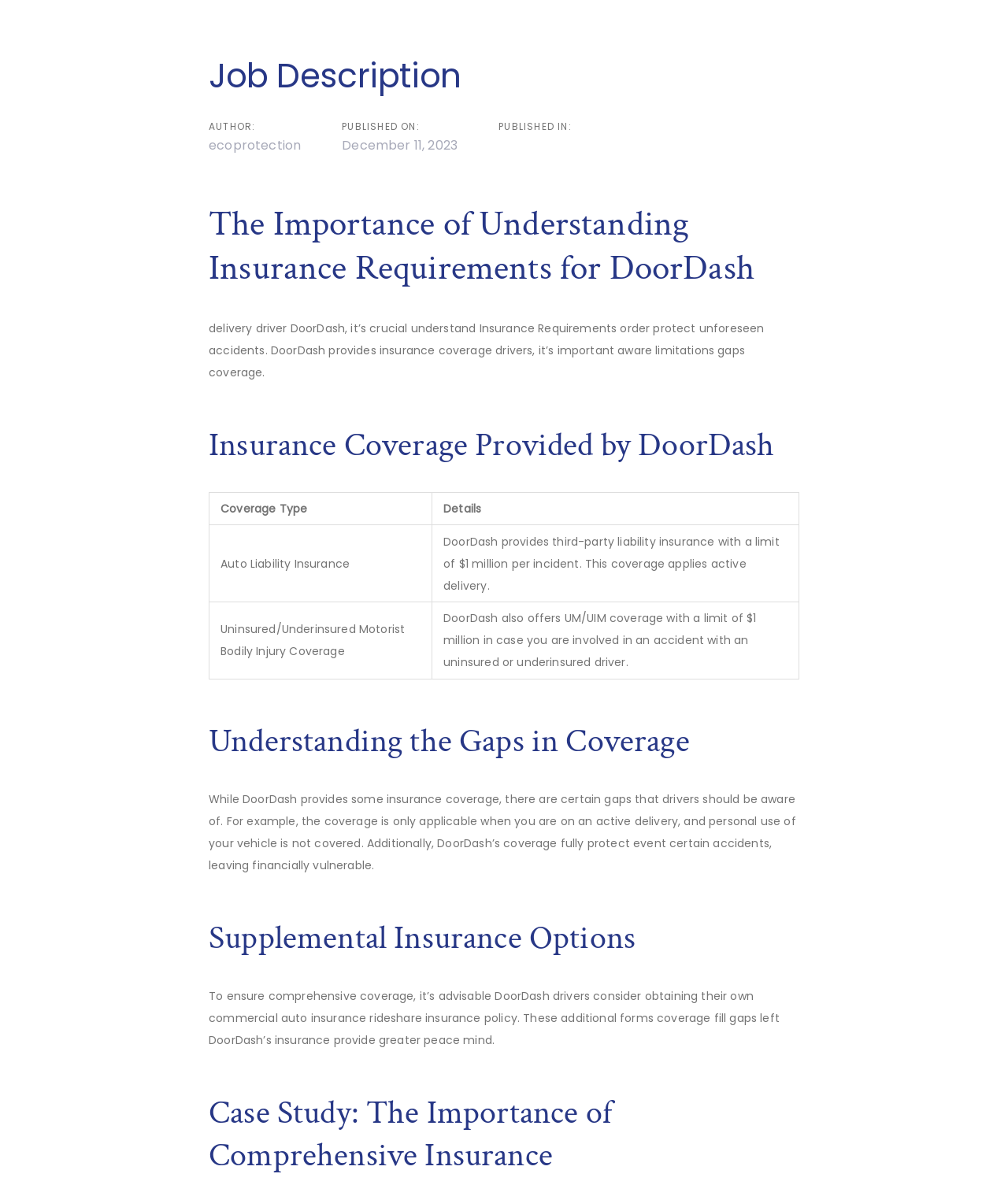Determine the title of the webpage and give its text content.

The Importance of Understanding Insurance Requirements for DoorDash